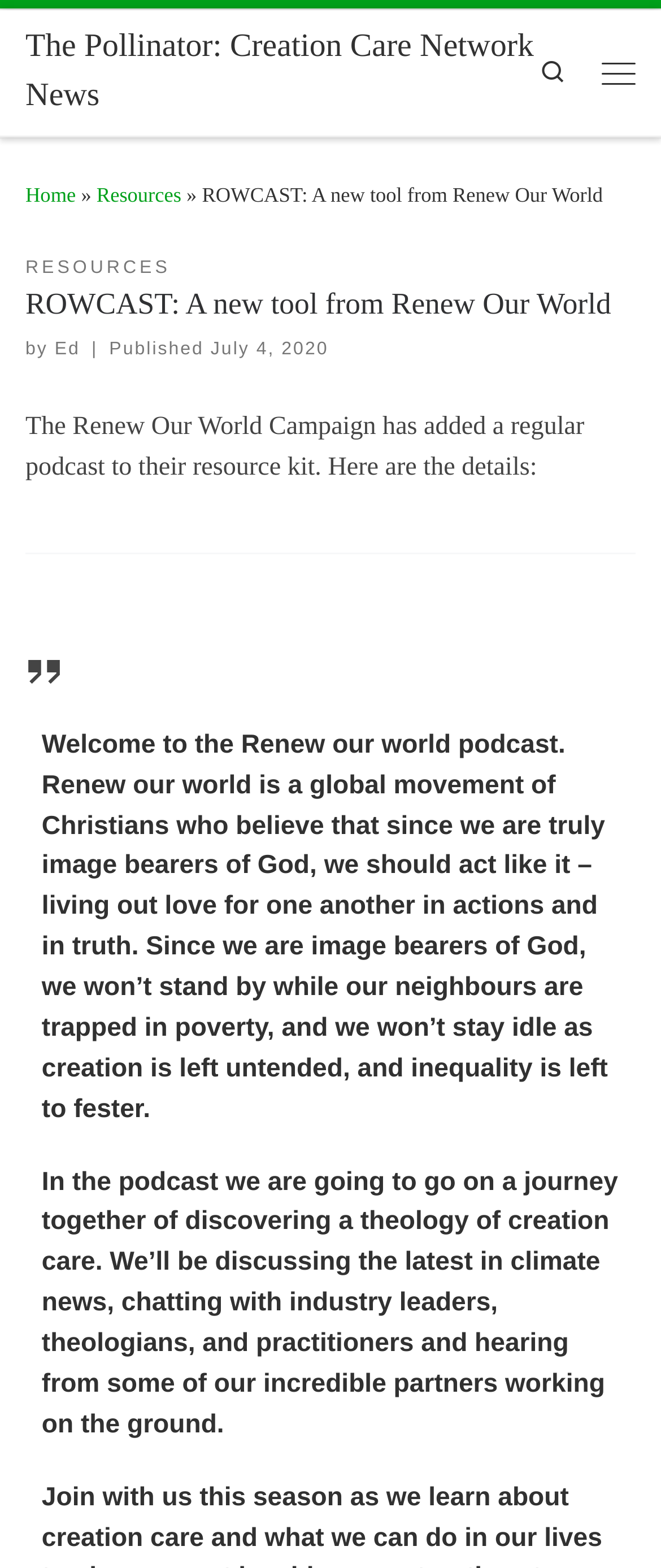Based on the element description Menu, identify the bounding box of the UI element in the given webpage screenshot. The coordinates should be in the format (top-left x, top-left y, bottom-right x, bottom-right y) and must be between 0 and 1.

[0.885, 0.023, 0.987, 0.07]